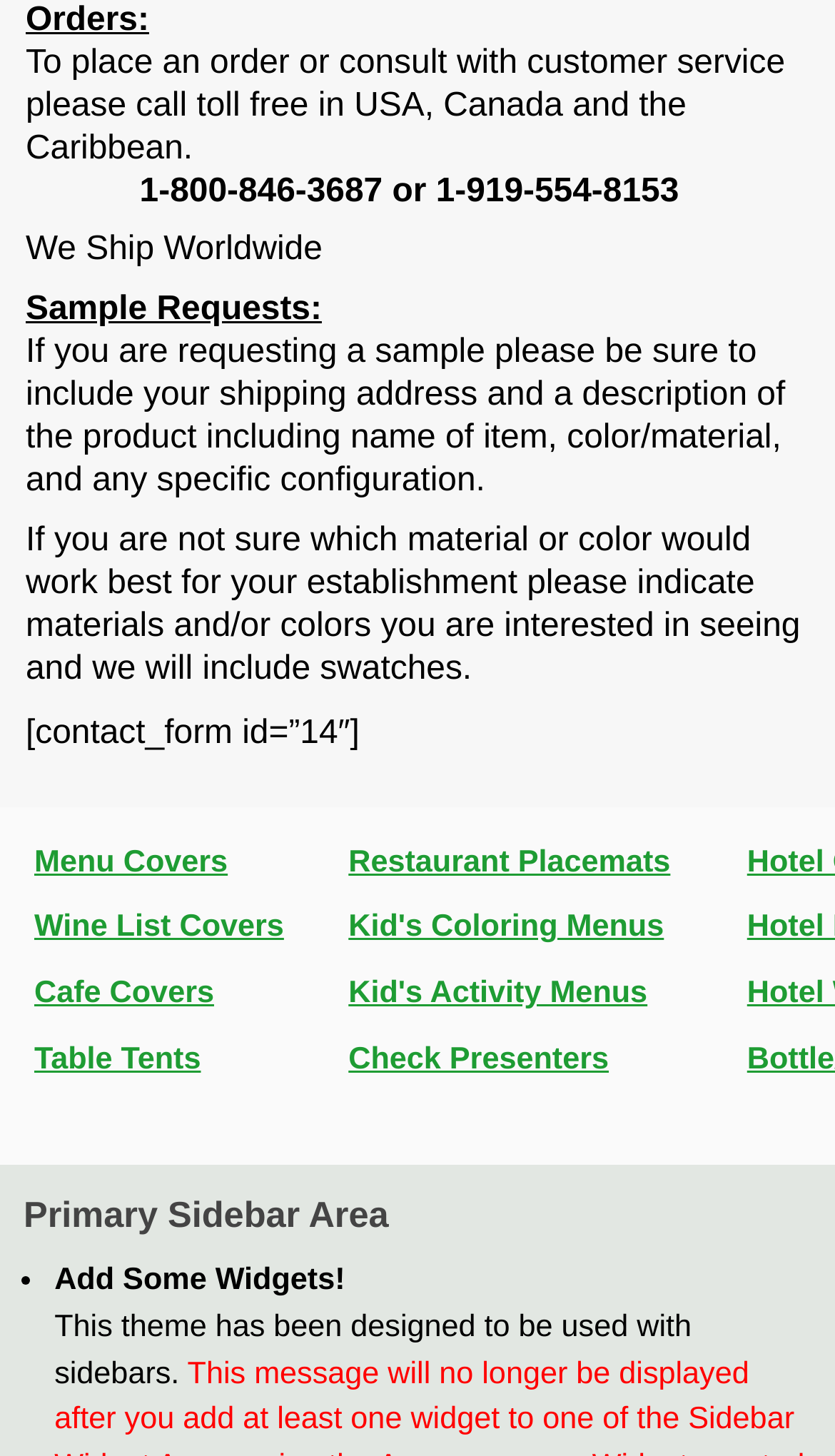What is the purpose of the contact form?
Please interpret the details in the image and answer the question thoroughly.

The presence of the contact form and the surrounding text that discusses sample requests and ordering suggests that the form is intended for customers to request samples or place orders.